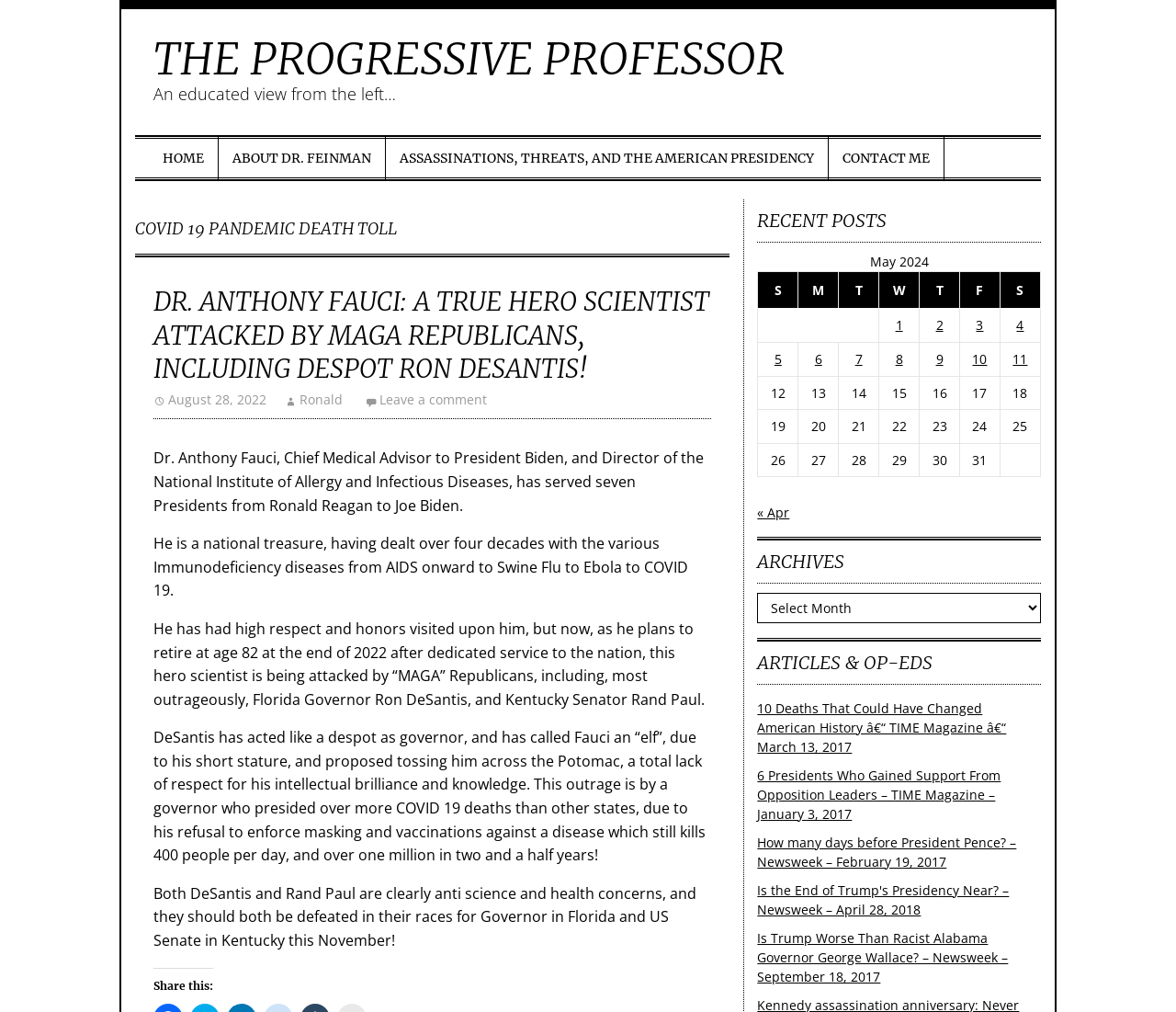Please find and report the primary heading text from the webpage.

COVID 19 PANDEMIC DEATH TOLL